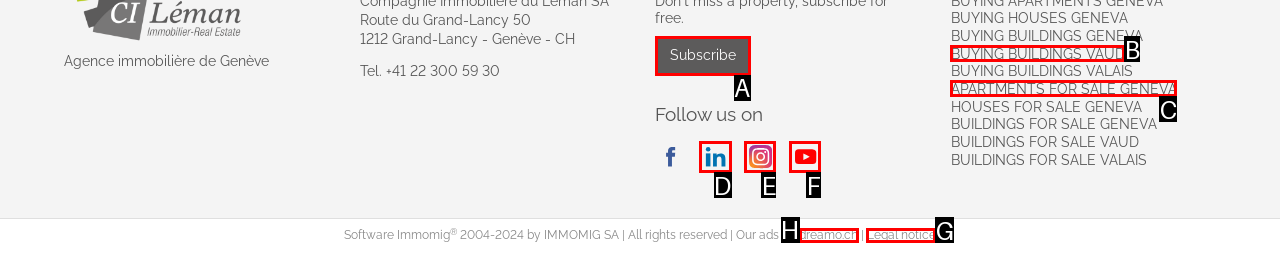For the task: Check Legal notice, identify the HTML element to click.
Provide the letter corresponding to the right choice from the given options.

G